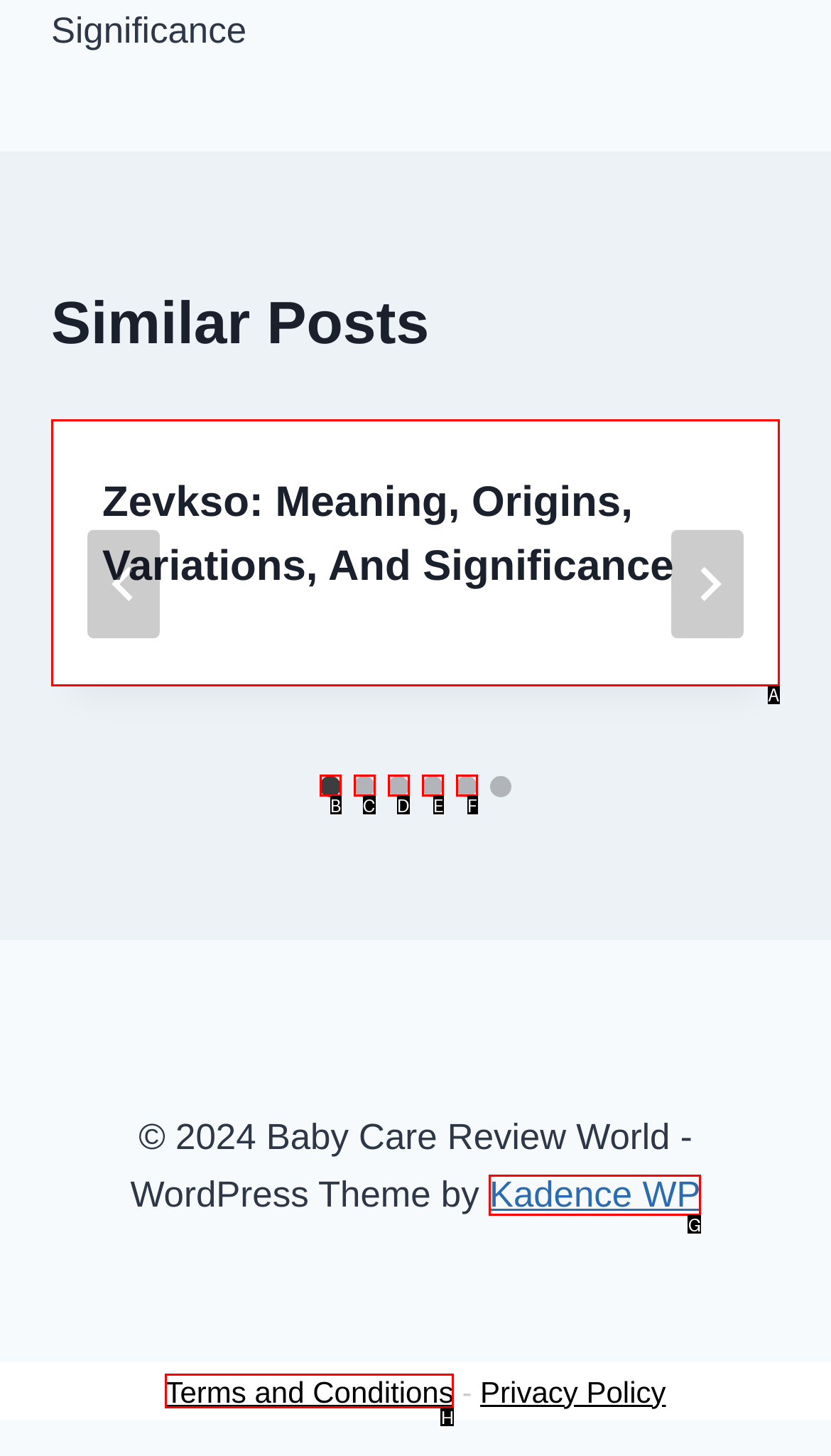Identify the correct choice to execute this task: Read the article
Respond with the letter corresponding to the right option from the available choices.

A